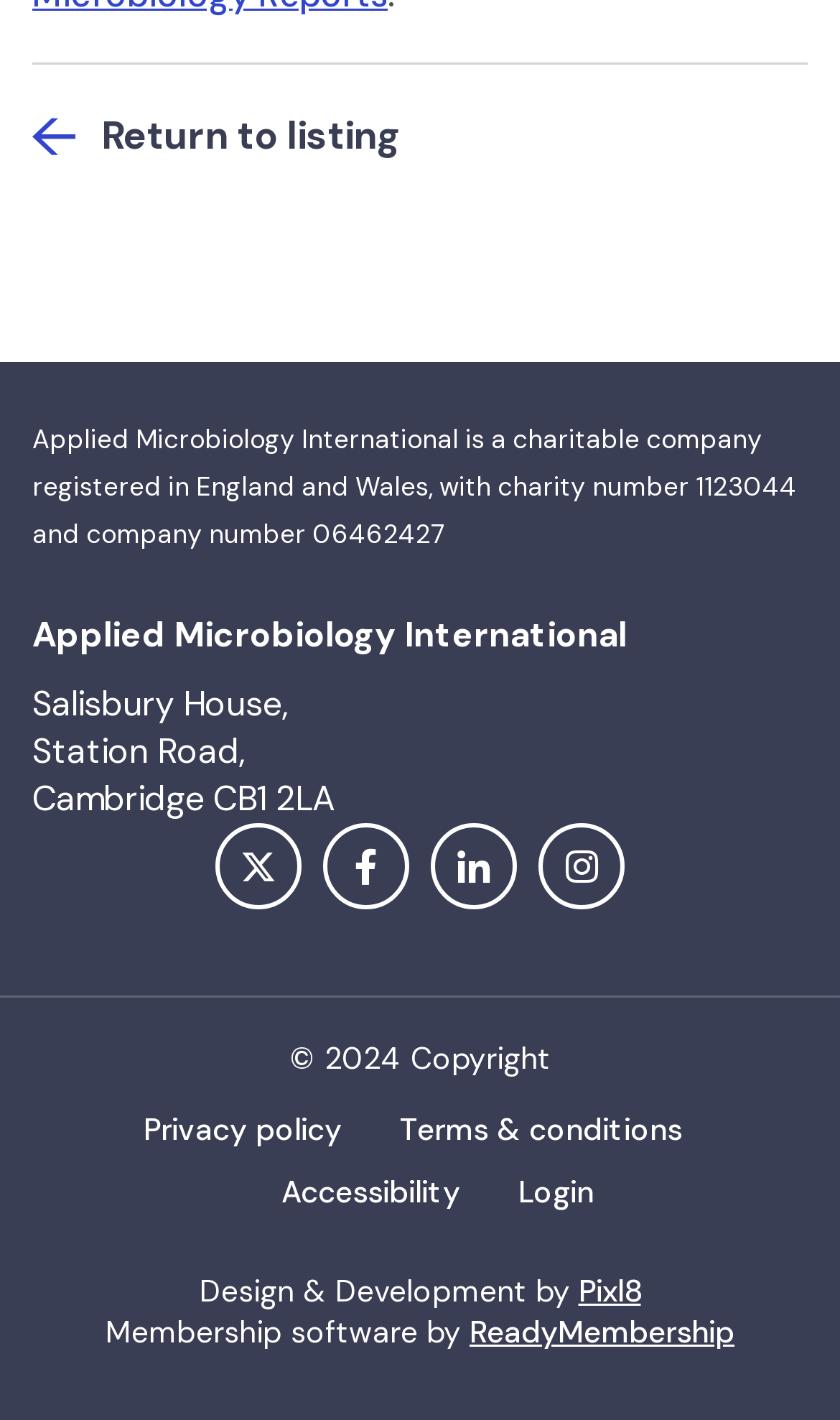What are the social channels listed?
Provide a thorough and detailed answer to the question.

The social channels are listed in the 'Social channels' section, which contains four links: 'twitter', 'facebook', 'linkedin', and 'instagram'.